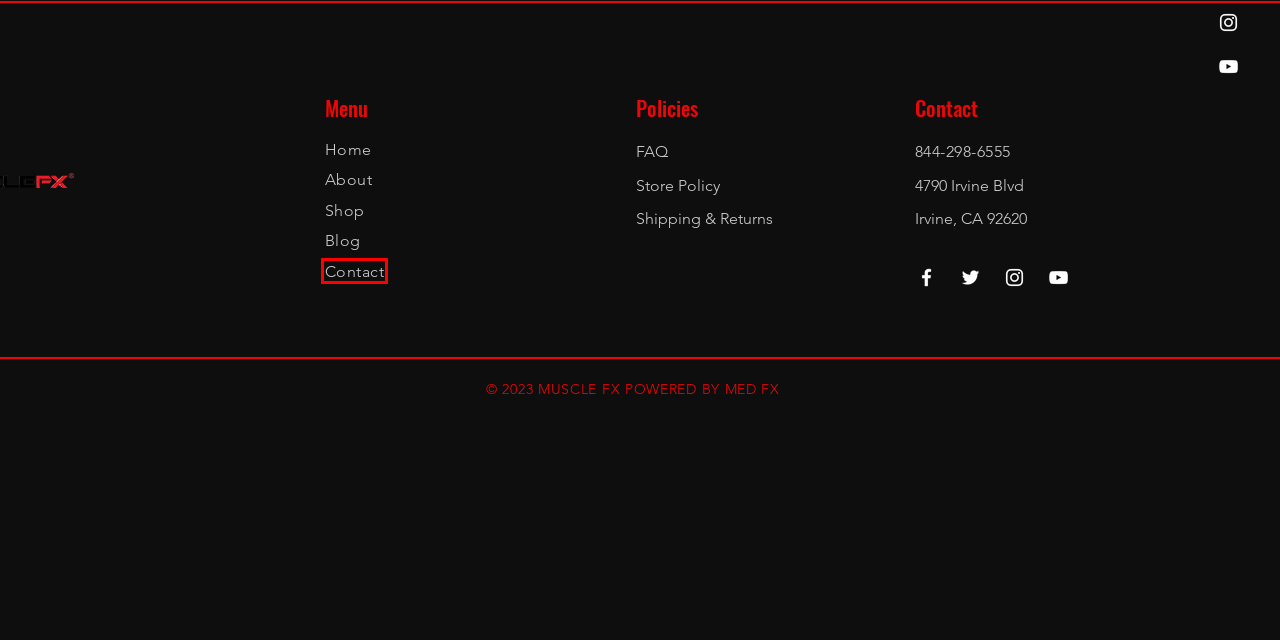You have a screenshot of a webpage, and a red bounding box highlights an element. Select the webpage description that best fits the new page after clicking the element within the bounding box. Options are:
A. About | MUSCLE FX
B. Contact | MUSCLE FX
C. Shipping & Returns  | MUSCLE FX
D. Blog | MUSCLE FX
E. Home | MUSCLE FX
F. Apparel & Accessories | MUSCLE FX
G. Store Policy | MUSCLE FX
H. Supplements | MUSCLE FX

B